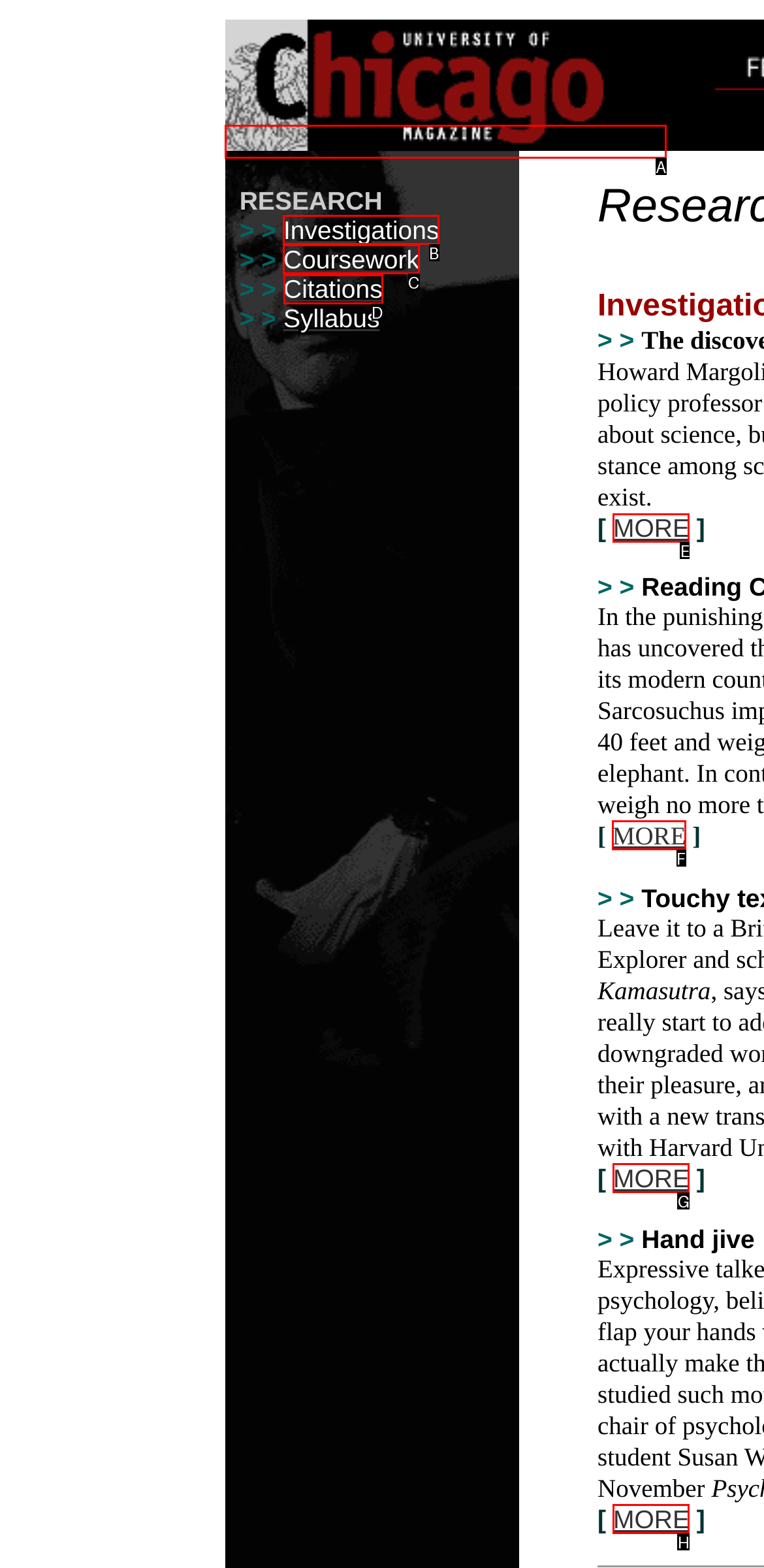Point out which HTML element you should click to fulfill the task: Check Citations.
Provide the option's letter from the given choices.

D